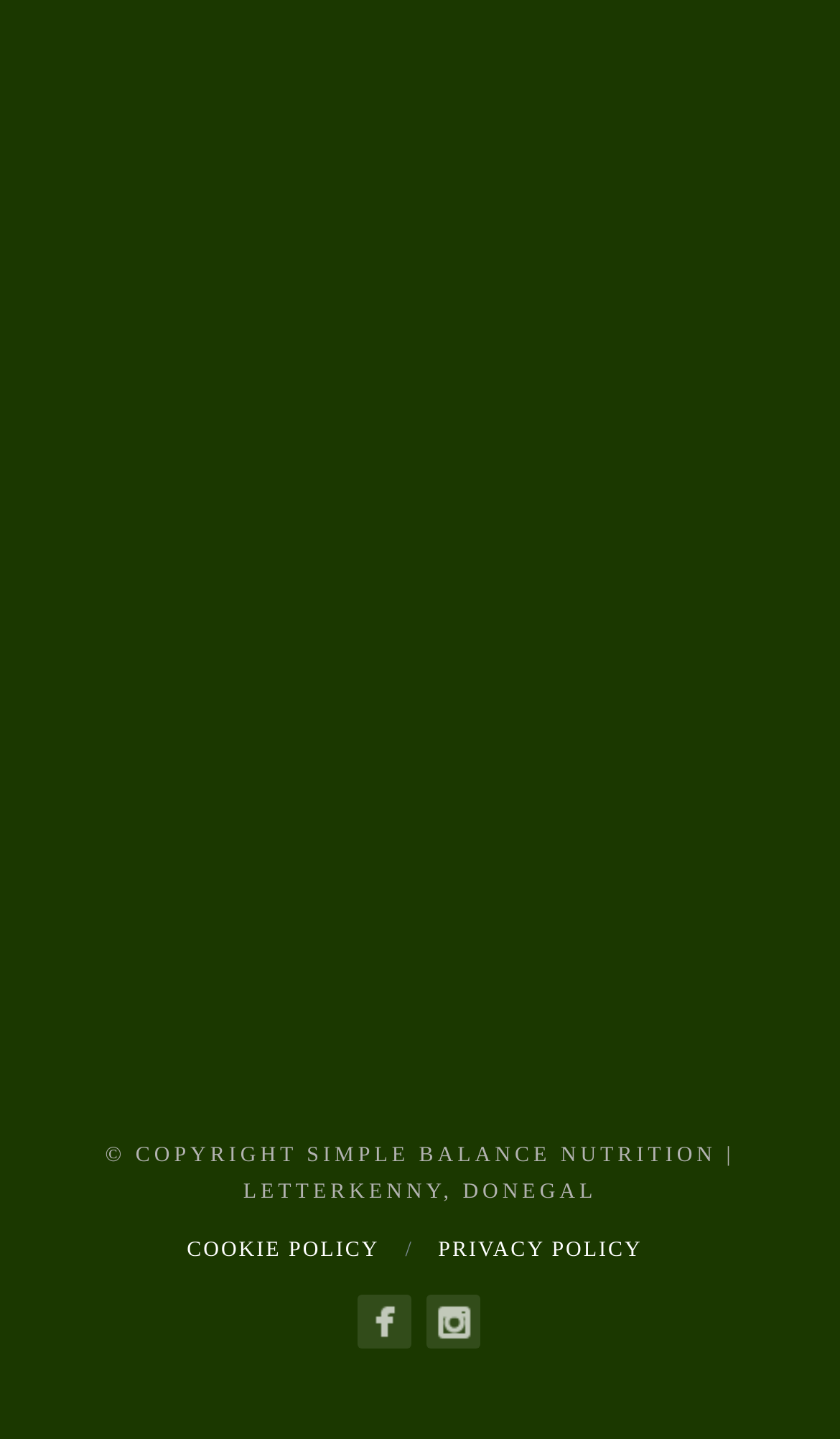Respond to the following question with a brief word or phrase:
What is the copyright information at the bottom?

Simple Balance Nutrition